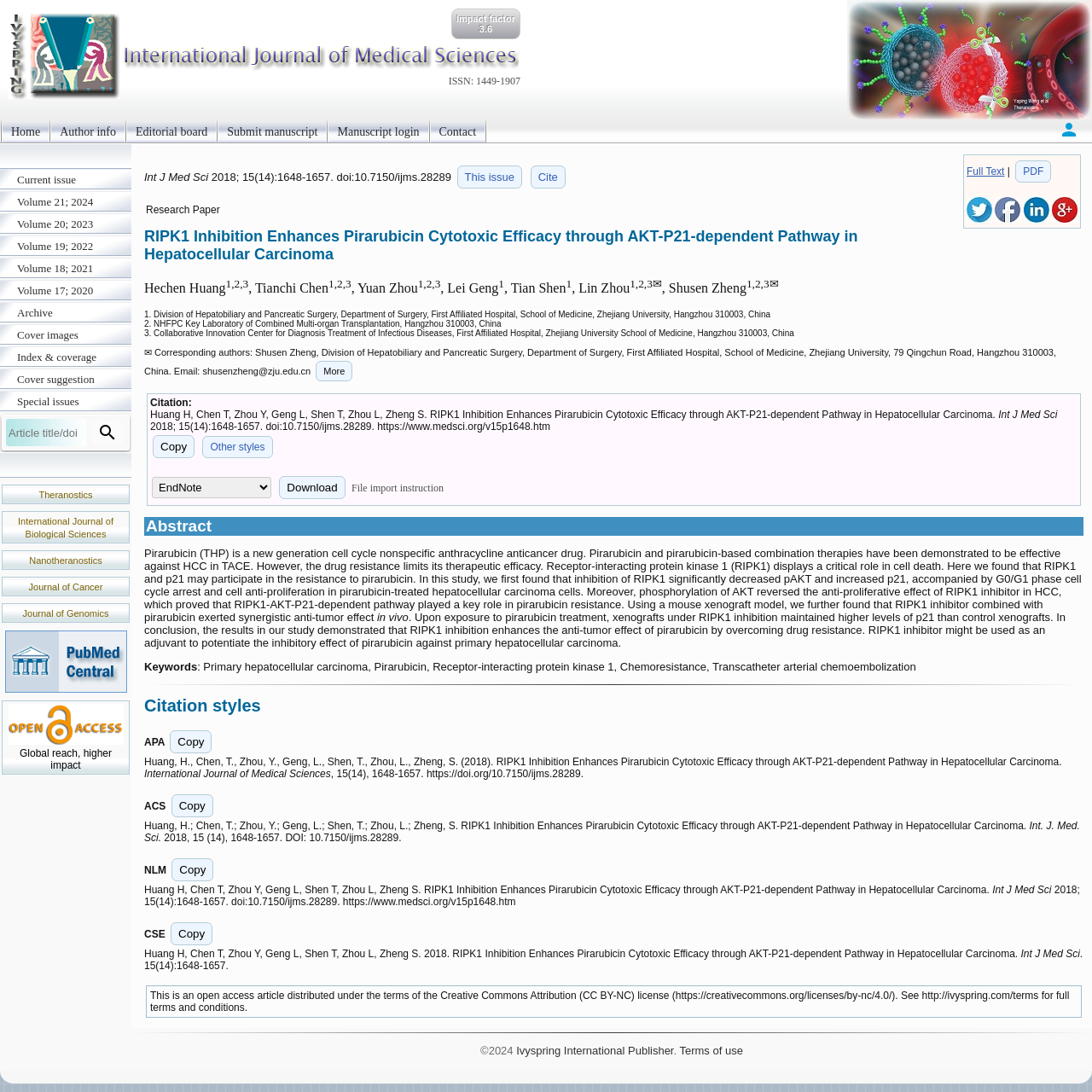Pinpoint the bounding box coordinates of the element that must be clicked to accomplish the following instruction: "Share on Twitter". The coordinates should be in the format of four float numbers between 0 and 1, i.e., [left, top, right, bottom].

[0.885, 0.195, 0.909, 0.206]